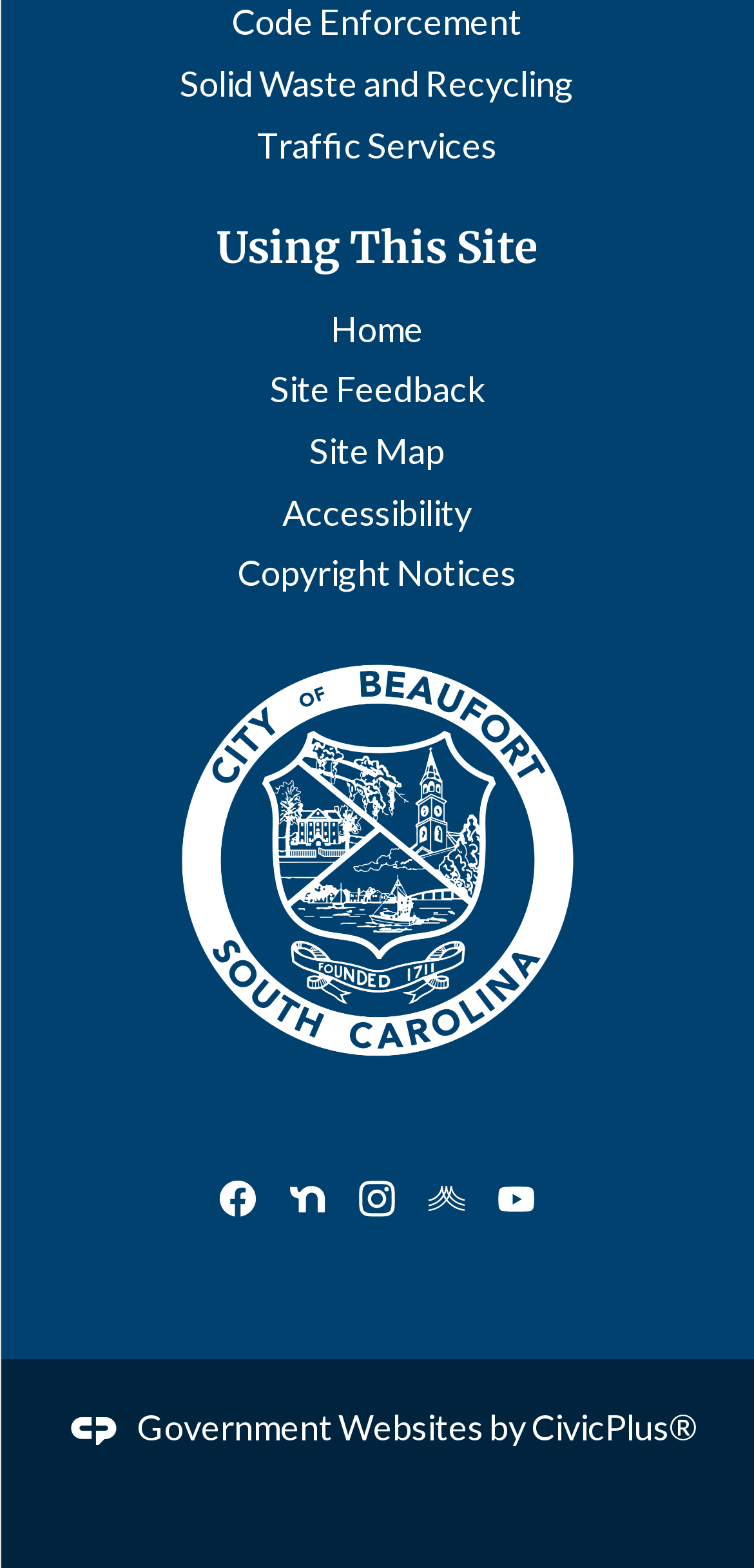What is the name of the company that created this website?
Please provide a comprehensive and detailed answer to the question.

The StaticText element at the bottom of the page reads 'Government Websites by CivicPlus', indicating that the company that created this website is CivicPlus.